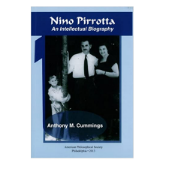What is the title of the book?
Provide a short answer using one word or a brief phrase based on the image.

Nino Pirrotta